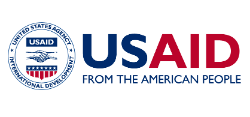Please analyze the image and give a detailed answer to the question:
What is the purpose of the phrase 'FROM THE AMERICAN PEOPLE' in the USAID logo?

The caption suggests that the phrase 'FROM THE AMERICAN PEOPLE' is written in a smaller font below the USAID logo to emphasize the agency's commitment to humanitarian assistance and development efforts on behalf of the American populace.